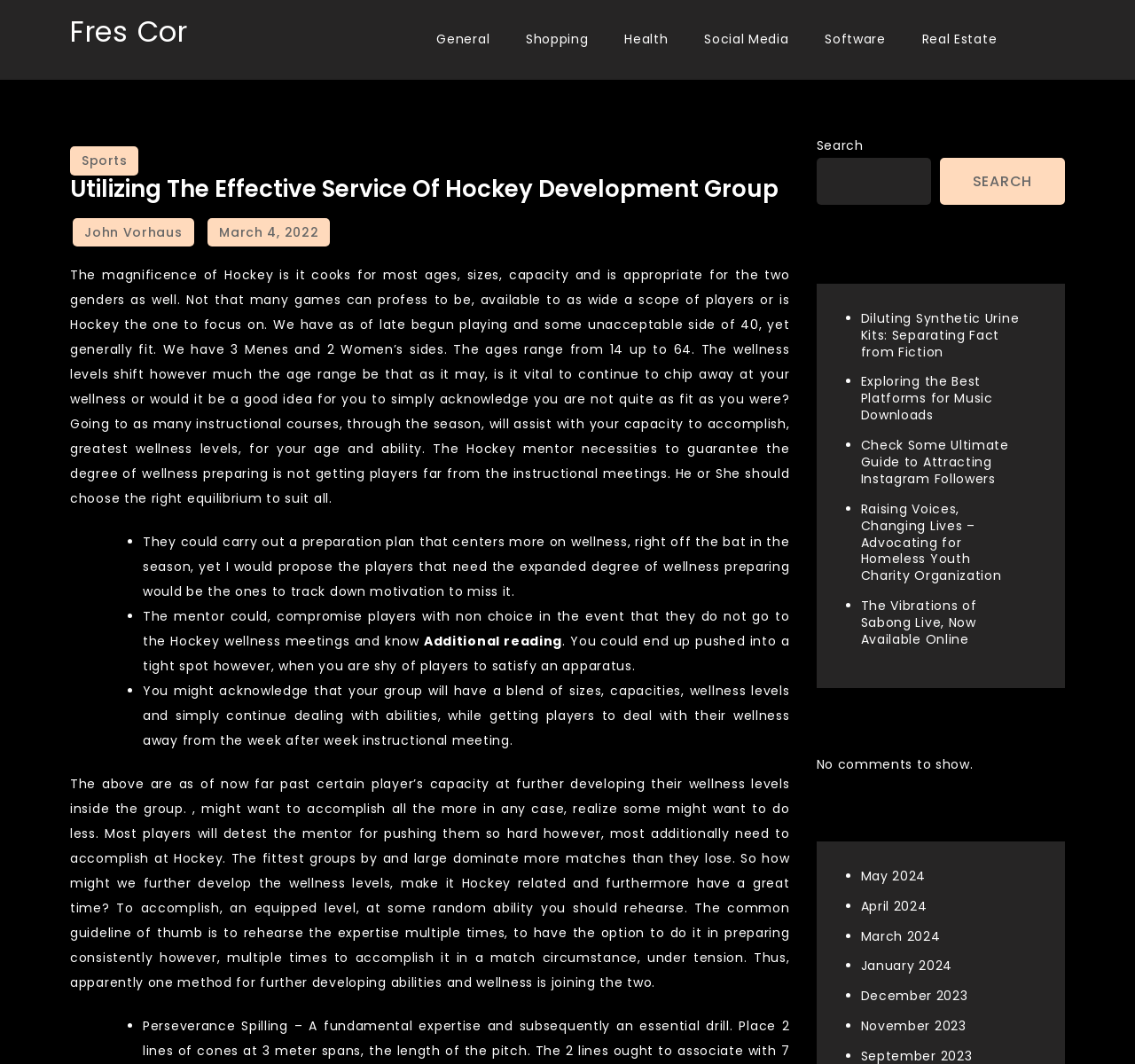Locate the bounding box coordinates of the area where you should click to accomplish the instruction: "Click on the 'Fres Cor' link".

[0.062, 0.011, 0.165, 0.048]